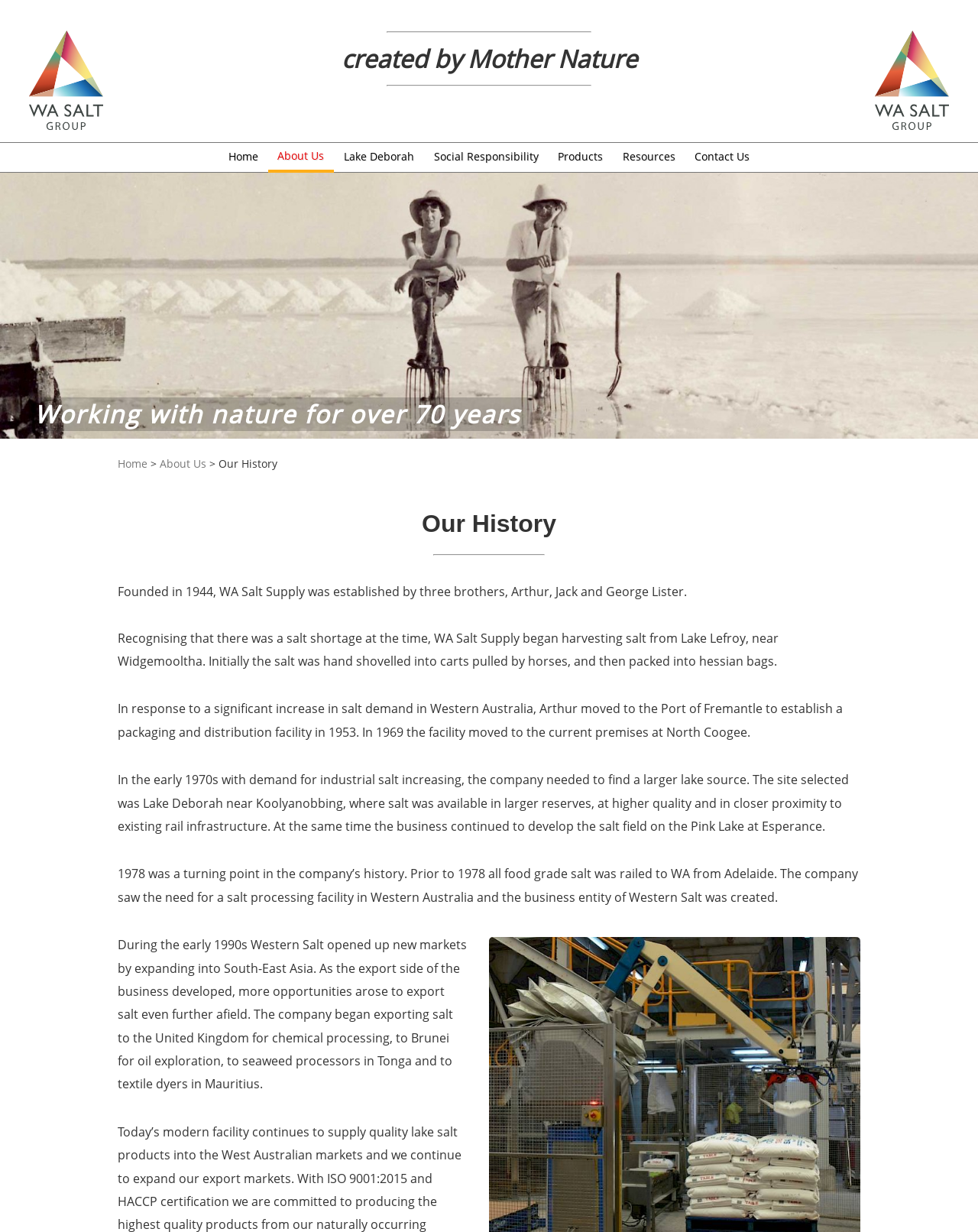Create an in-depth description of the webpage, covering main sections.

The webpage is about the history of WA Salt Supply, a company established in 1944 by three brothers. At the top left corner, there is a logo of WA SALT GROUP, accompanied by a link to the group's page. Below the logo, there is a horizontal separator line. 

To the right of the logo, there is a text "created by Mother Nature", followed by another horizontal separator line. On the top right corner, there is another image of WA SALT GROUP. 

Below these elements, there is a navigation menu with links to different pages, including Home, About Us, Lake Deborah, Social Responsibility, Products, Resources, and Contact Us. 

Further down, there is a heading "Our History" with a horizontal separator line below it. The main content of the page is a series of paragraphs describing the history of WA Salt Supply, starting from its establishment in 1944 to its expansion into new markets in the 1990s. The text is divided into five paragraphs, each describing a significant event or period in the company's history.